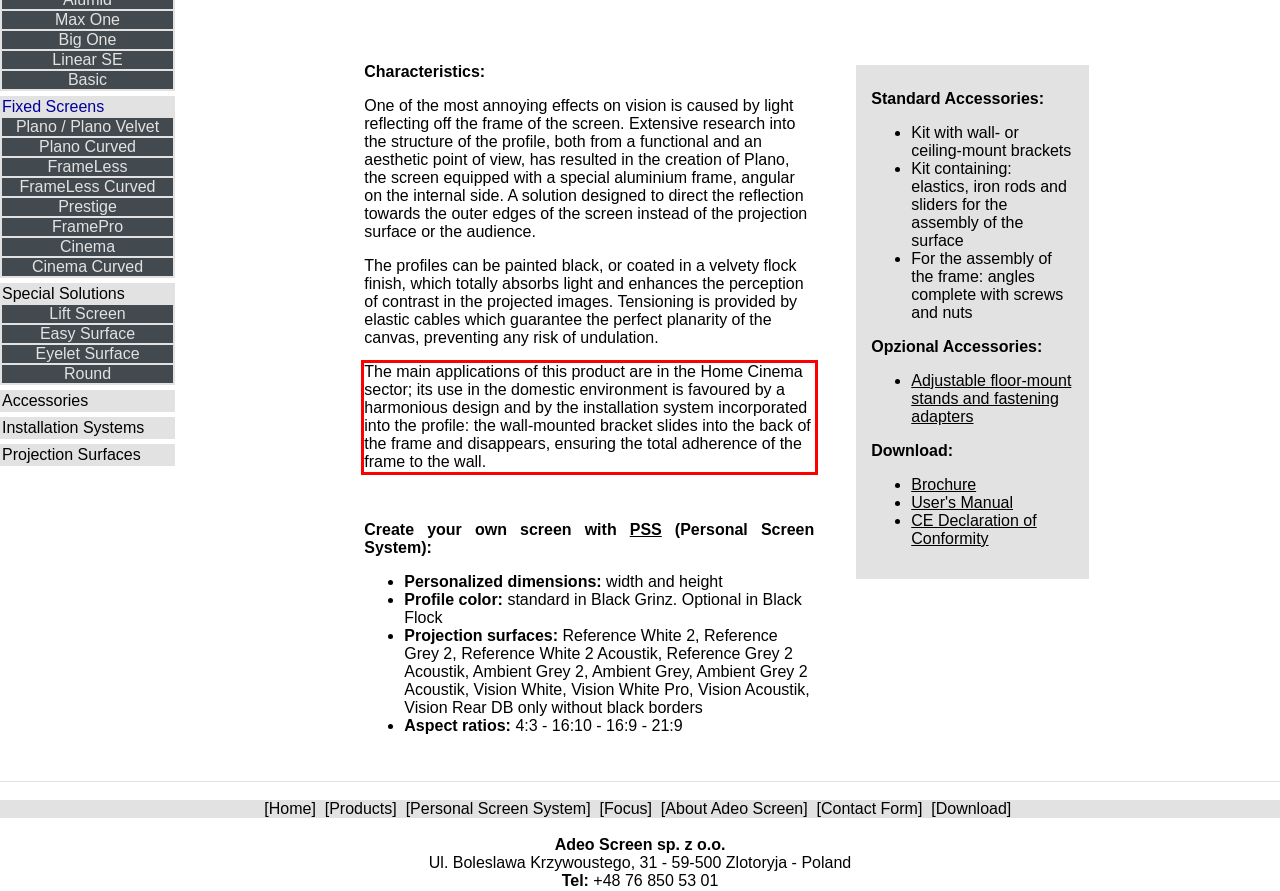Identify the text inside the red bounding box in the provided webpage screenshot and transcribe it.

The main applications of this product are in the Home Cinema sector; its use in the domestic environment is favoured by a harmonious design and by the installation system incorporated into the profile: the wall-mounted bracket slides into the back of the frame and disappears, ensuring the total adherence of the frame to the wall.